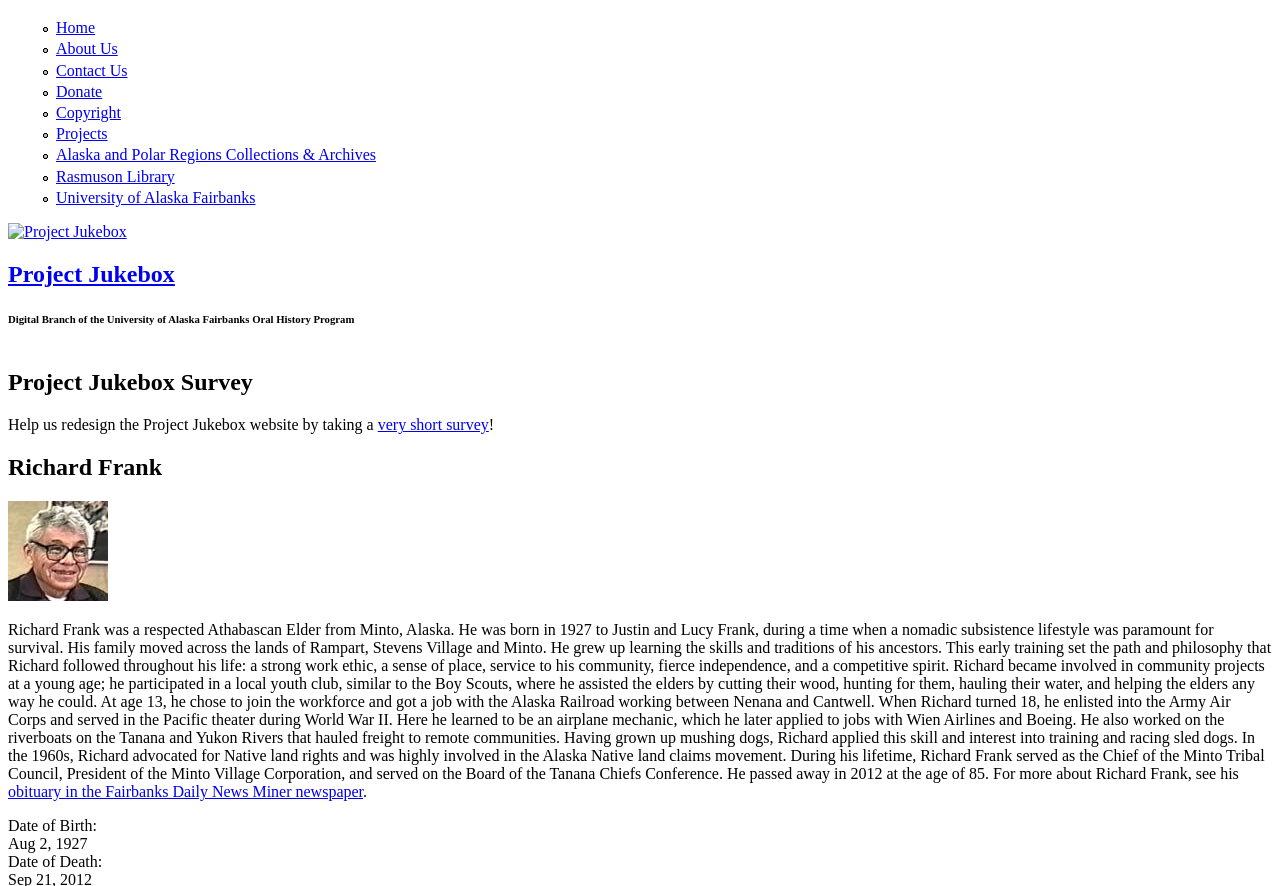Please find the bounding box coordinates of the element's region to be clicked to carry out this instruction: "Read more about Richard Frank".

[0.006, 0.663, 0.084, 0.682]